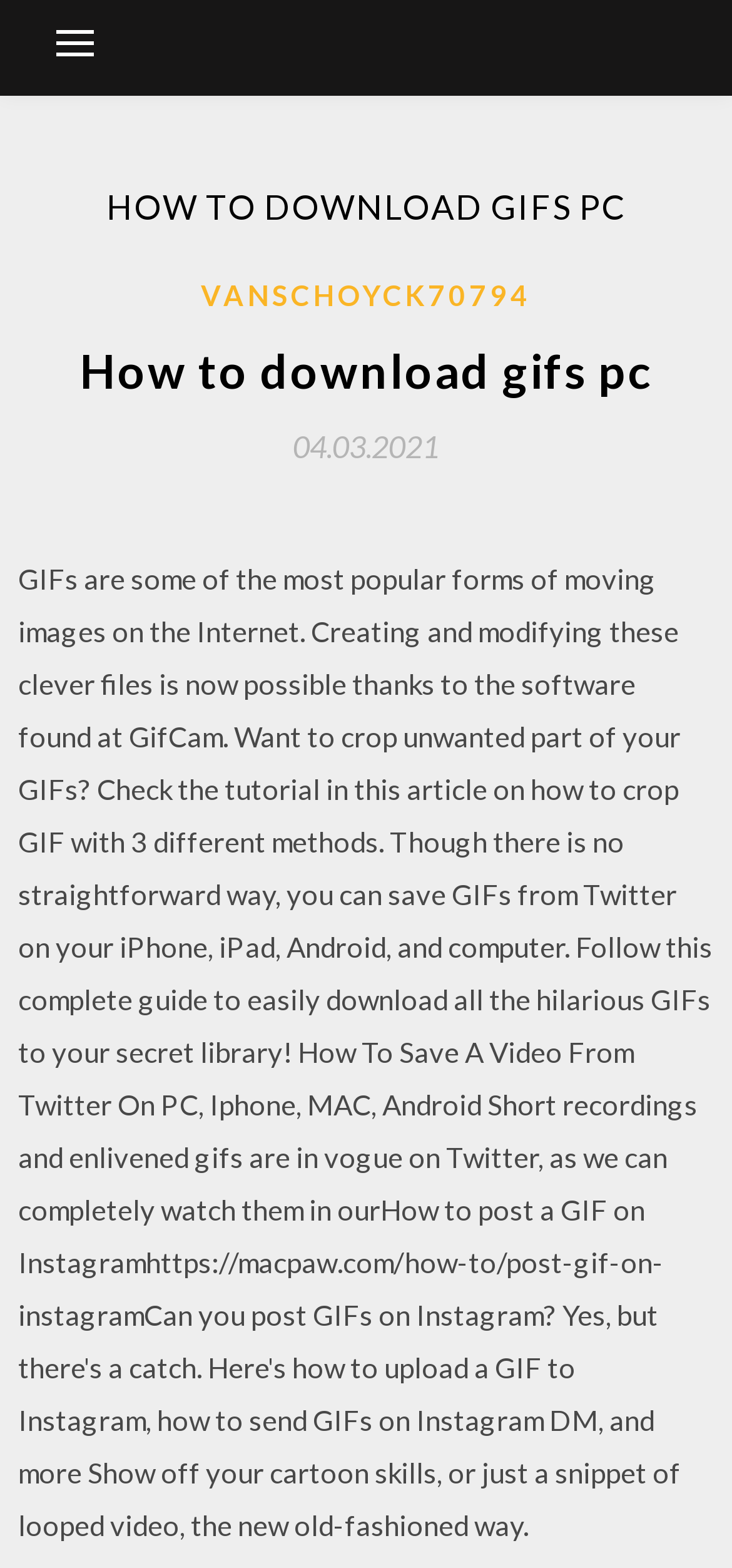Determine the heading of the webpage and extract its text content.

HOW TO DOWNLOAD GIFS PC